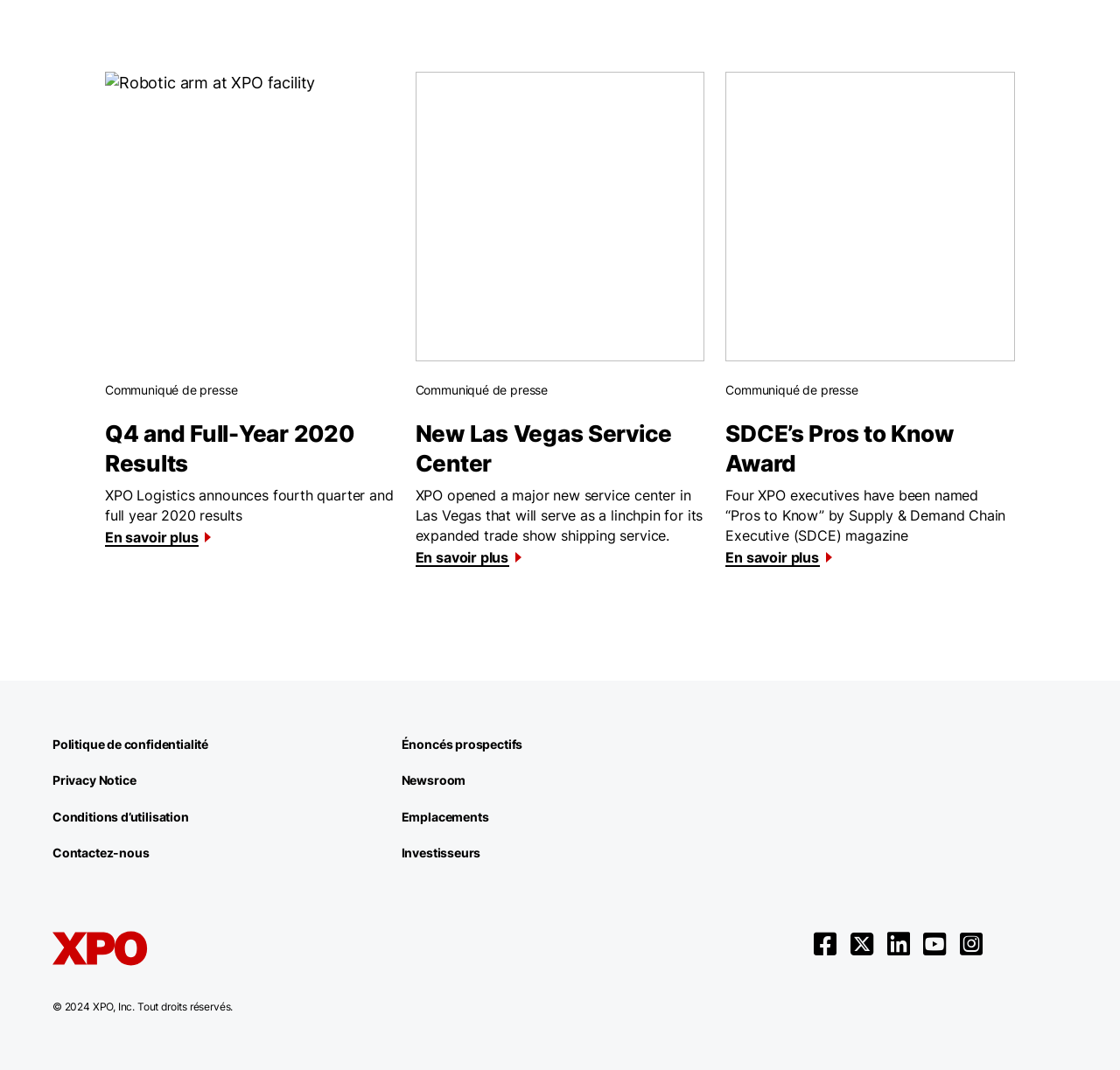Identify the bounding box coordinates of the clickable region necessary to fulfill the following instruction: "Read about XPO executives being named 'Pros to Know'". The bounding box coordinates should be four float numbers between 0 and 1, i.e., [left, top, right, bottom].

[0.648, 0.067, 0.906, 0.51]